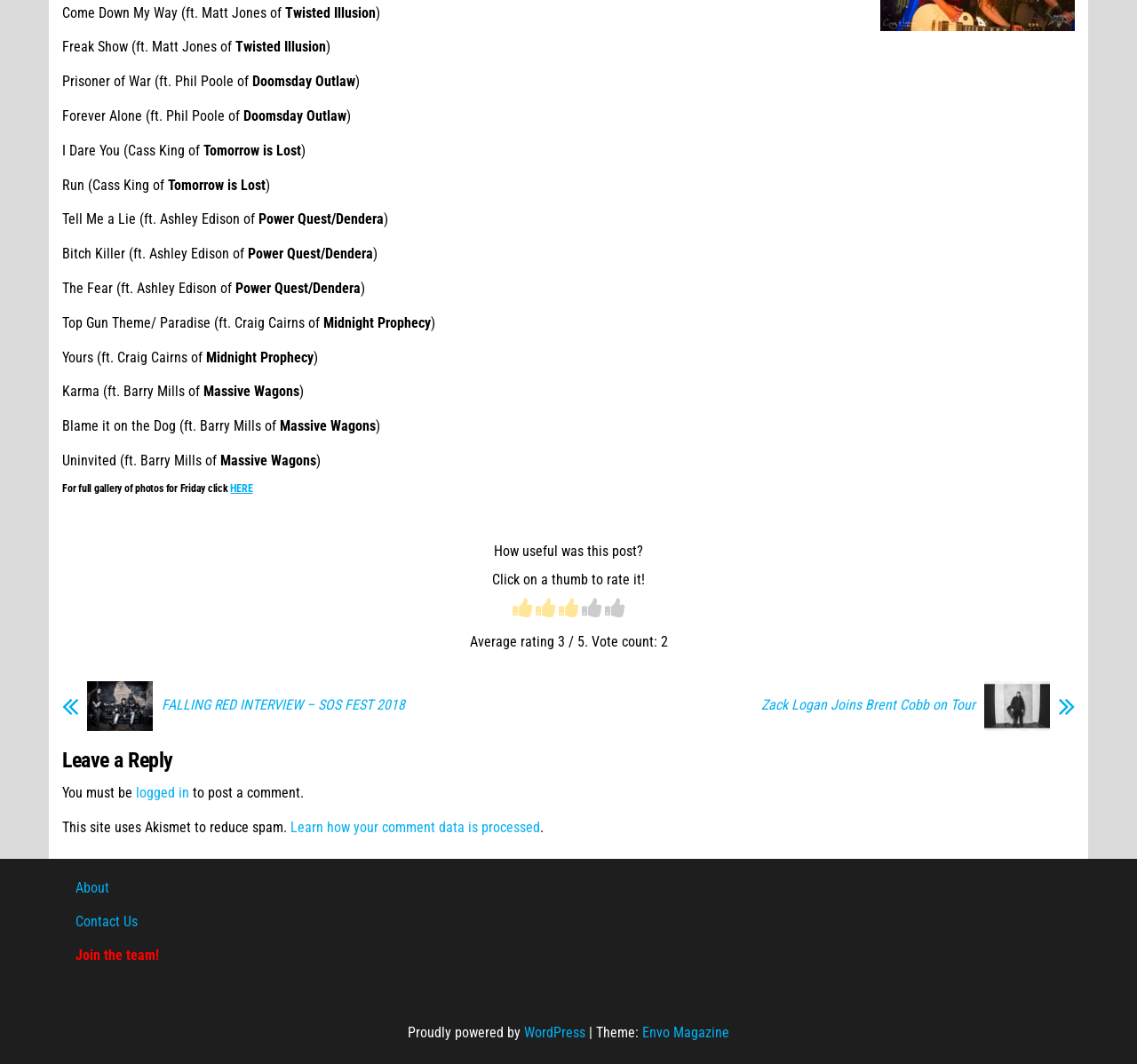What is the purpose of the link 'HERE'?
Can you offer a detailed and complete answer to this question?

I found the answer by looking at the heading 'For full gallery of photos for Friday click HERE' and understanding the purpose of the link.